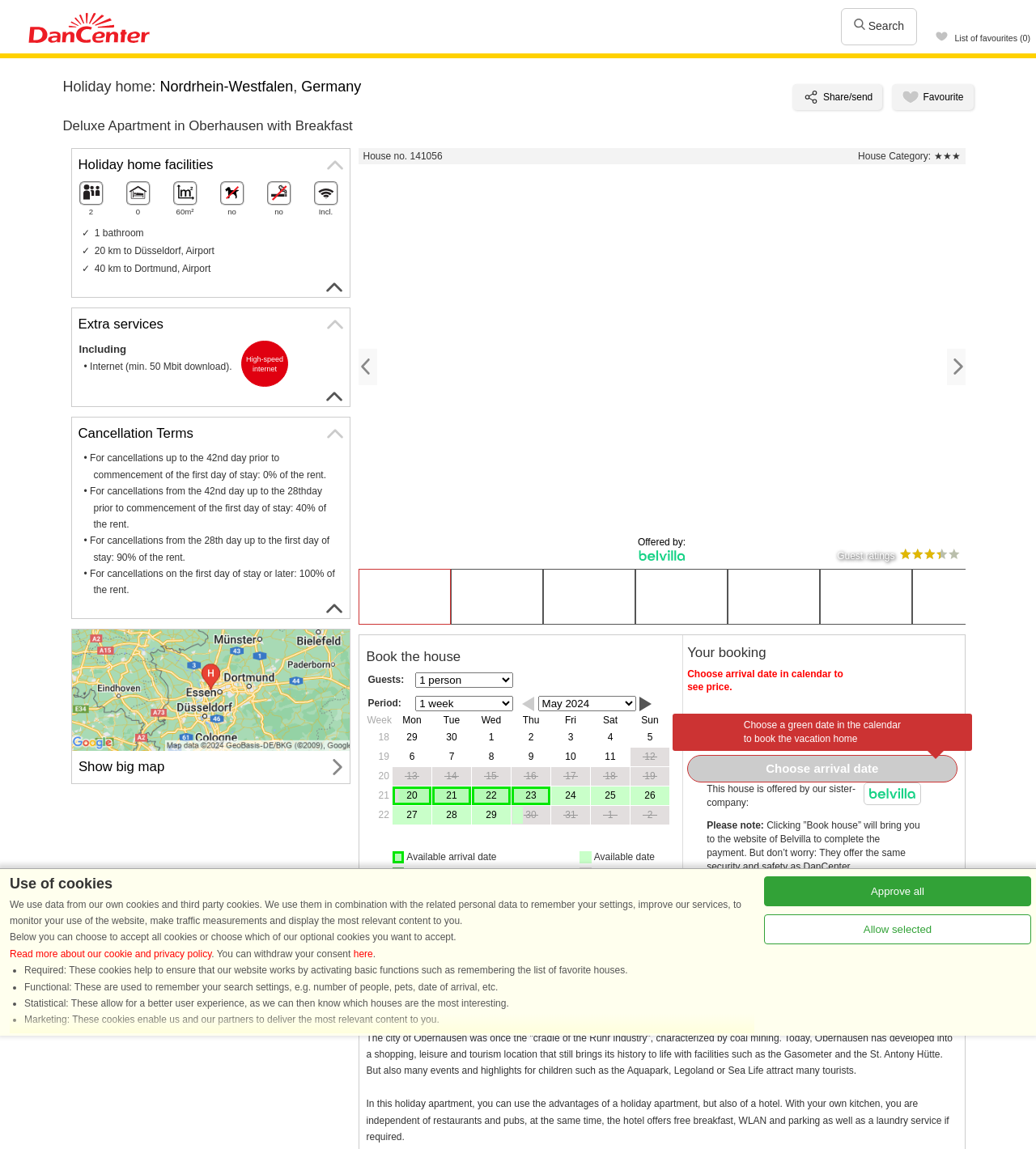For the element described, predict the bounding box coordinates as (top-left x, top-left y, bottom-right x, bottom-right y). All values should be between 0 and 1. Element description: About the holiday home

[0.346, 0.825, 0.931, 0.853]